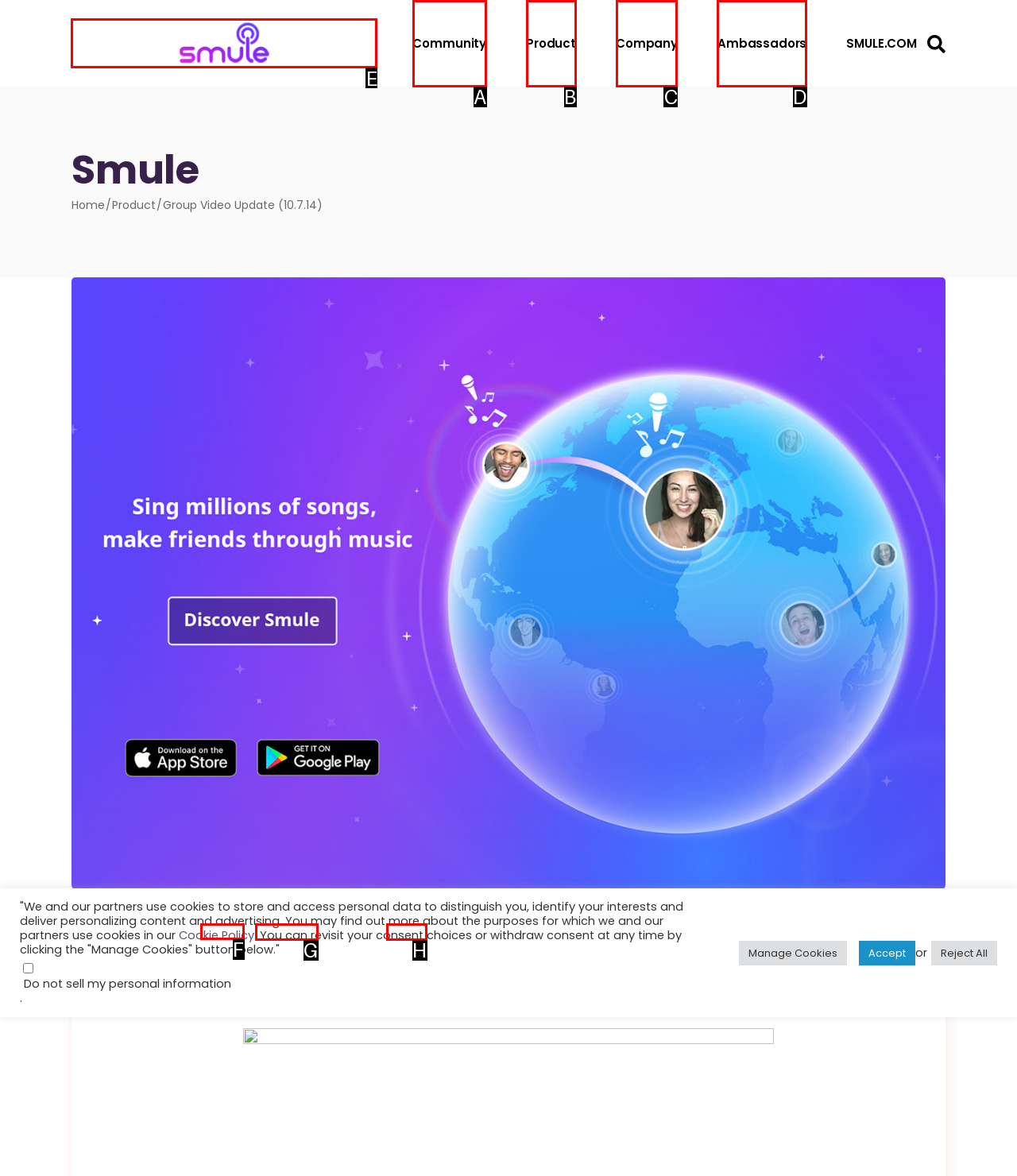Identify the correct UI element to click on to achieve the following task: Read more about 'Who plays Kang the Conqueror in the MCU?' Respond with the corresponding letter from the given choices.

None